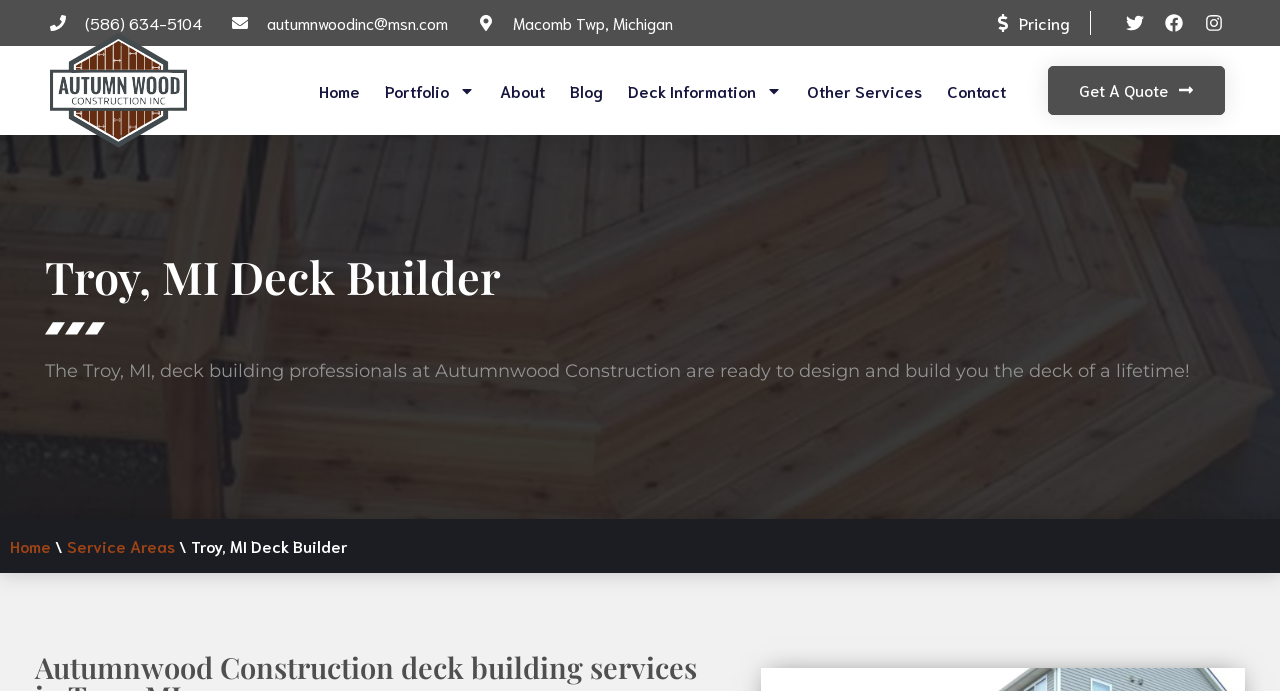Generate an in-depth caption that captures all aspects of the webpage.

This webpage is about Autumnwood Construction, a deck building company based in Troy, Michigan. At the top left corner, there is a logo of Autumnwood Construction, accompanied by a phone number and an email address. Below the logo, there is a line of text indicating the company's location, "Macomb Twp, Michigan". 

To the right of the logo, there are several navigation links, including "Pricing", three empty links, and a series of links to different sections of the website, such as "Home", "Portfolio", "About", "Blog", "Deck Information", "Other Services", and "Contact". Some of these links have associated images.

In the main content area, there is a heading that reads "Troy, MI Deck Builder", followed by a paragraph of text that describes the company's deck building services. Below this, there is a call-to-action link to "Get A Quote". 

At the bottom of the page, there is a secondary navigation menu with links to "Home", "Service Areas", and a separator line.